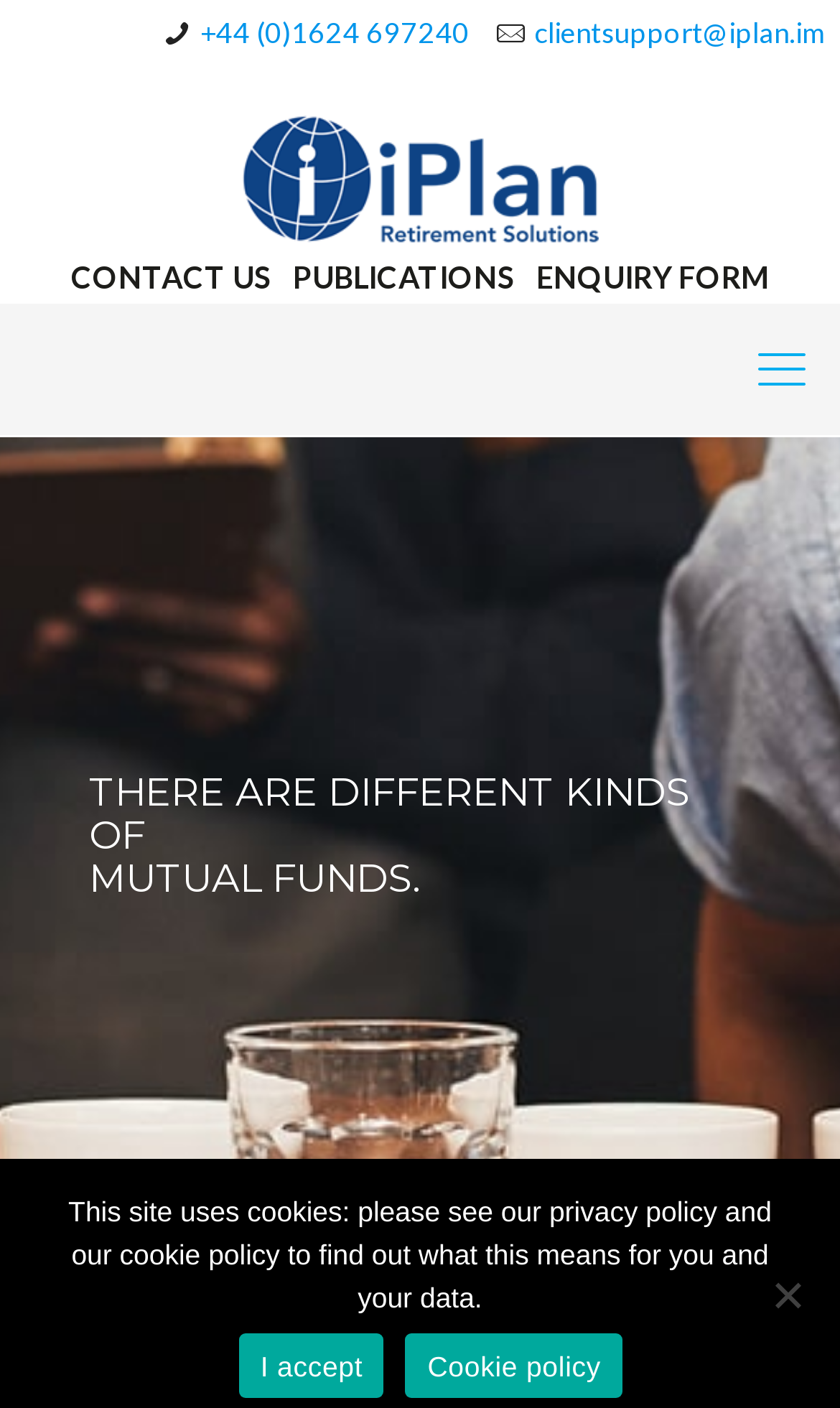Please find the top heading of the webpage and generate its text.

TYPES OF FUND